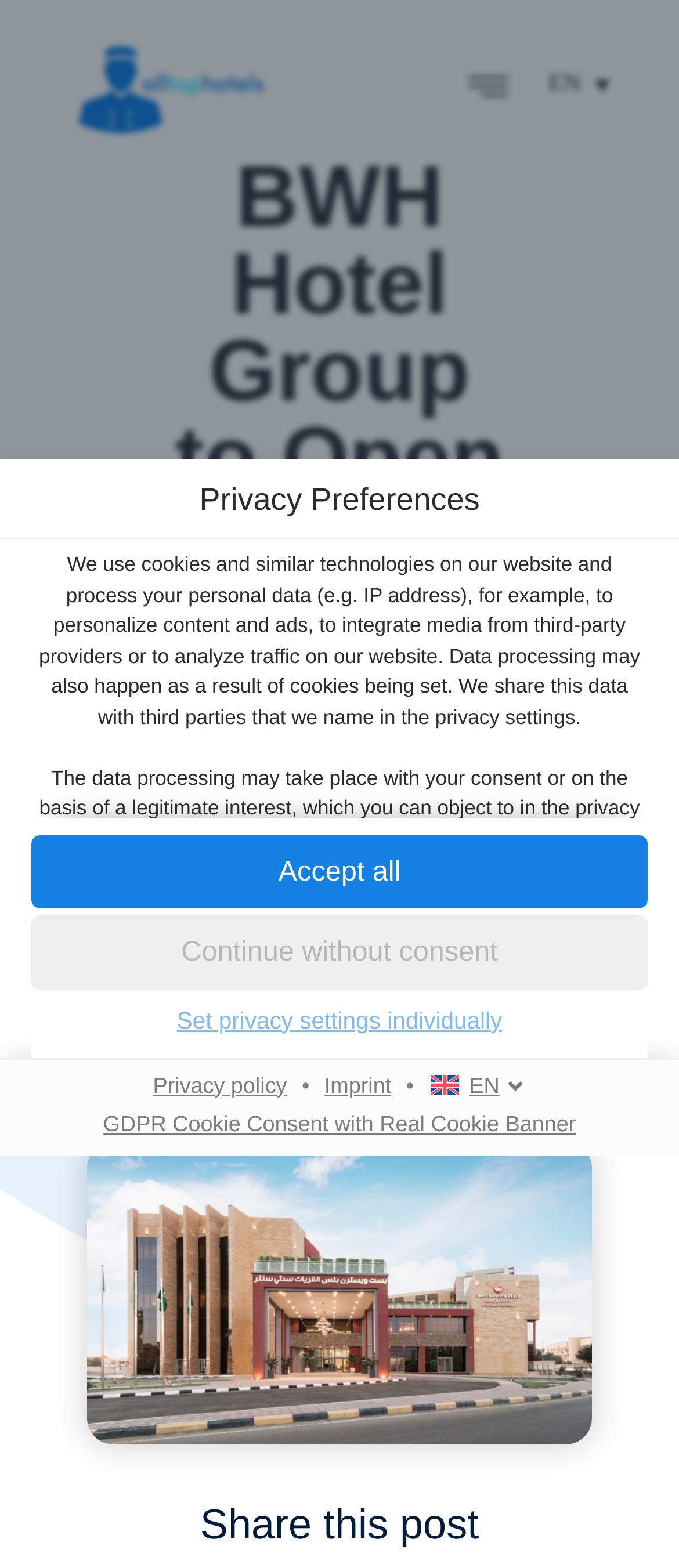Refer to the image and answer the question with as much detail as possible: What is the consequence of consenting to the use of services from unsecure third countries?

According to the StaticText element, 'Some services process personal data in unsecure third countries. By consenting to the use of these services, you also consent to the processing of your data in these unsecure third countries in accordance with Art. 49 (1) lit. a GDPR. This involves risks that your data will be processed by authorities for control and monitoring purposes, perhaps without the possibility of a legal recourse.' This indicates that consenting to the use of services from unsecure third countries may result in risks of data processing by authorities.